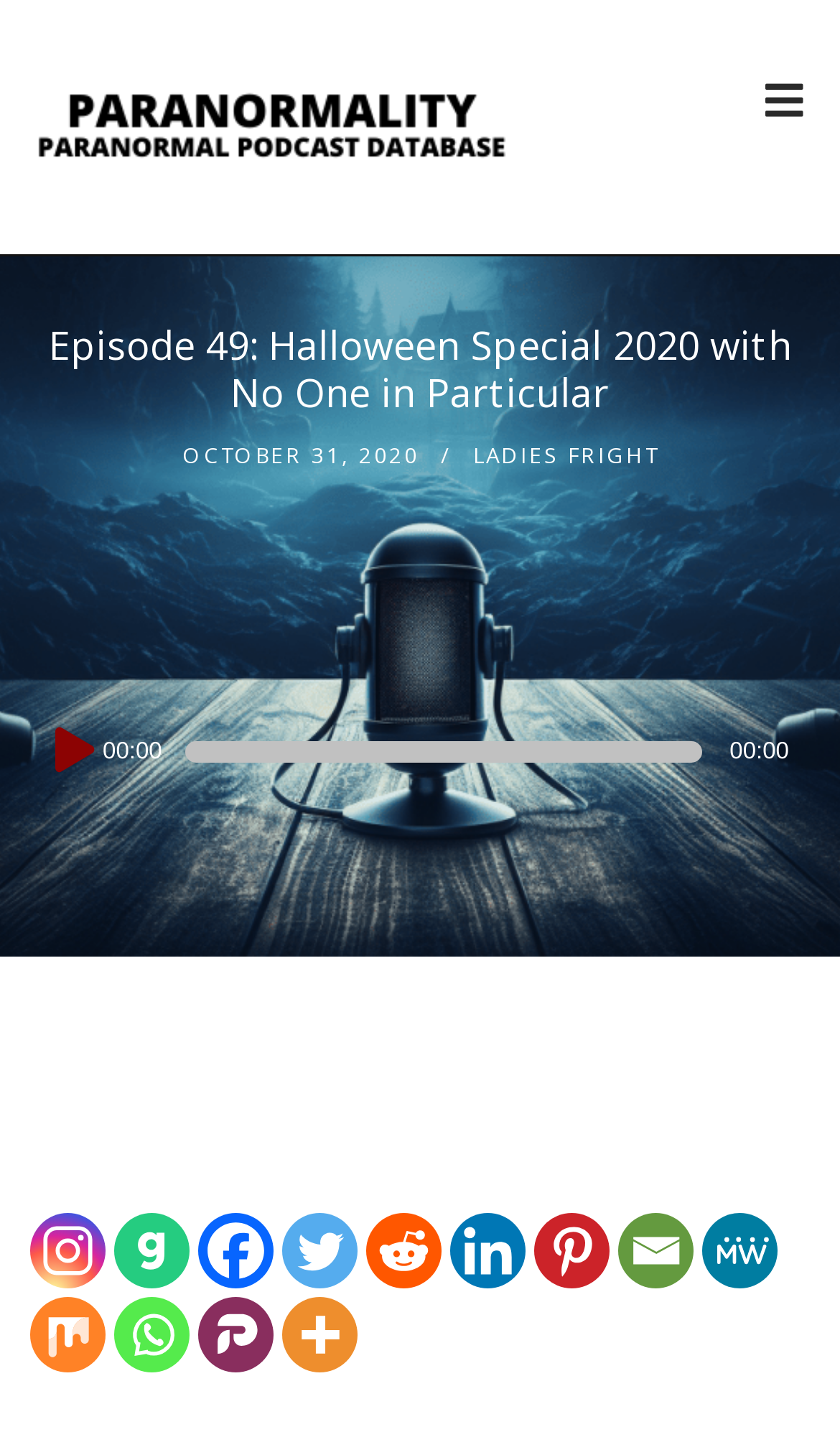Using the details in the image, give a detailed response to the question below:
What is the current time of the audio player?

The current time of the audio player can be determined by looking at the StaticText element with the text '00:00', which is likely to be the current time of the audio player.